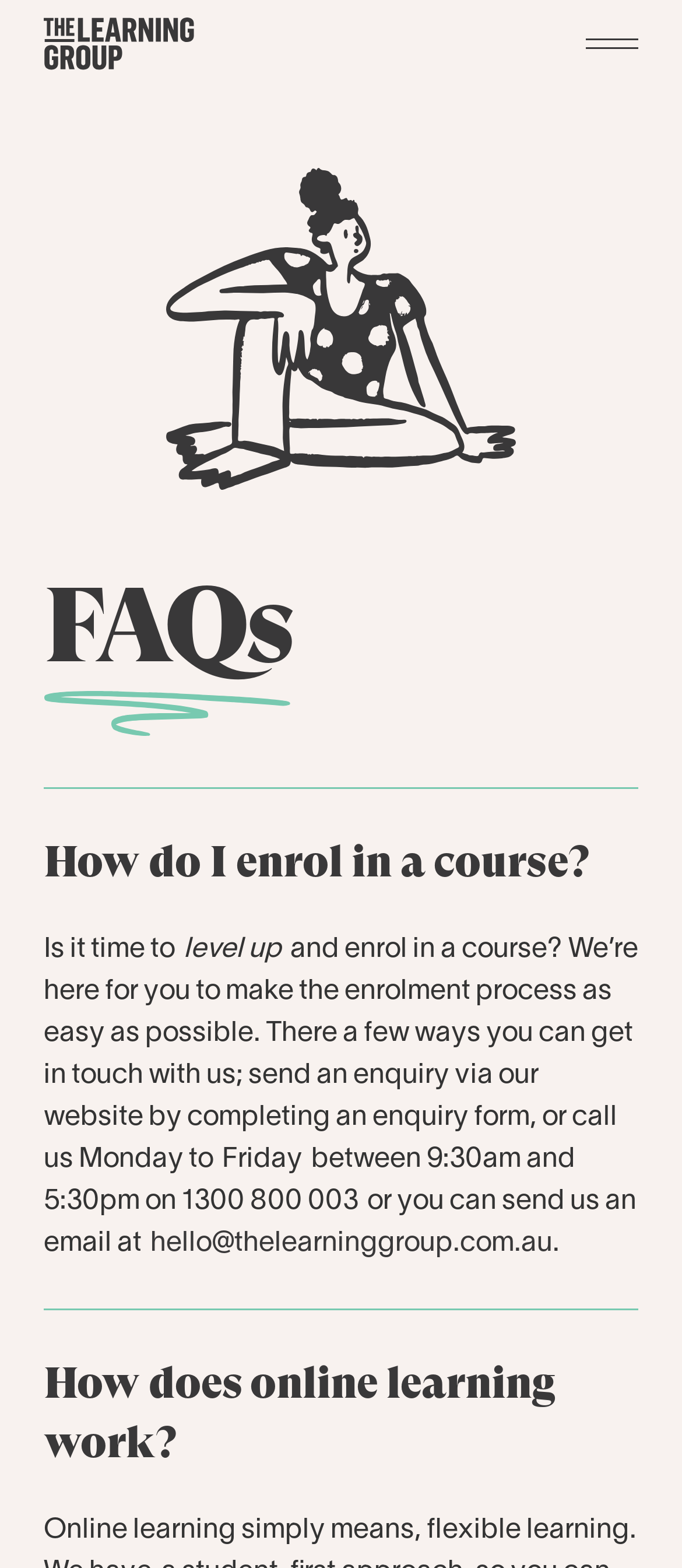Write a detailed summary of the webpage, including text, images, and layout.

The webpage is about FAQs (Frequently Asked Questions) related to The Learning Group. At the top left corner, there is a link and an image, likely a logo or a navigation button. Below this, there is a prominent heading "FAQs" with an emphasis on the text.

On the right side of the page, there is a larger image, possibly a banner or a promotional graphic. Below the "FAQs" heading, there are two sections of questions and answers. The first section has a heading "How do I enrol in a course?" and consists of three paragraphs of text. The first paragraph starts with "Is it time to level up" and provides information on how to get in touch with The Learning Group to enrol in a course. The text includes contact details, such as a phone number and an email address, which is also a clickable link.

The second section has a heading "How does online learning work?" and is located below the first section. The layout of the page is clean, with clear headings and concise text, making it easy to navigate and find the desired information.